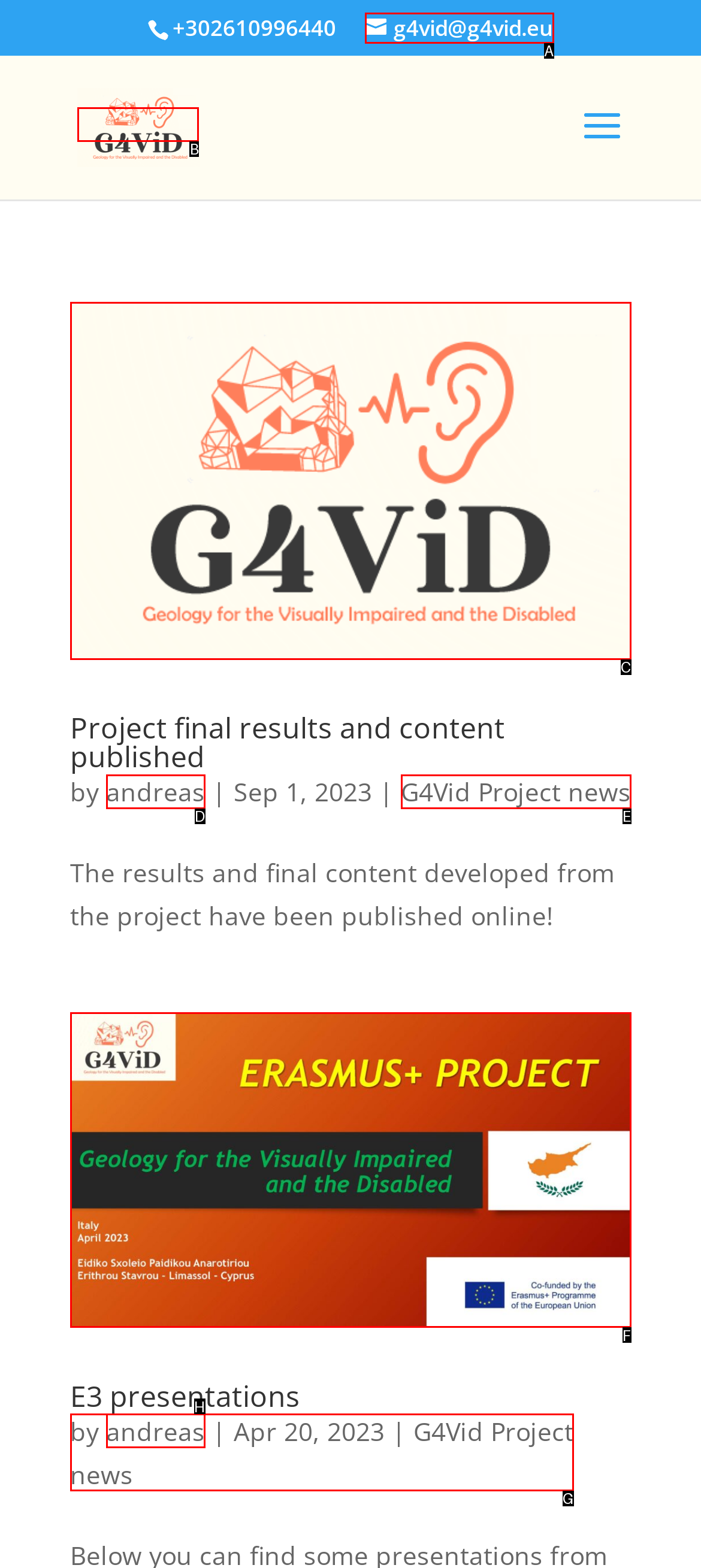Which lettered UI element aligns with this description: parent_node: E3 presentations
Provide your answer using the letter from the available choices.

F